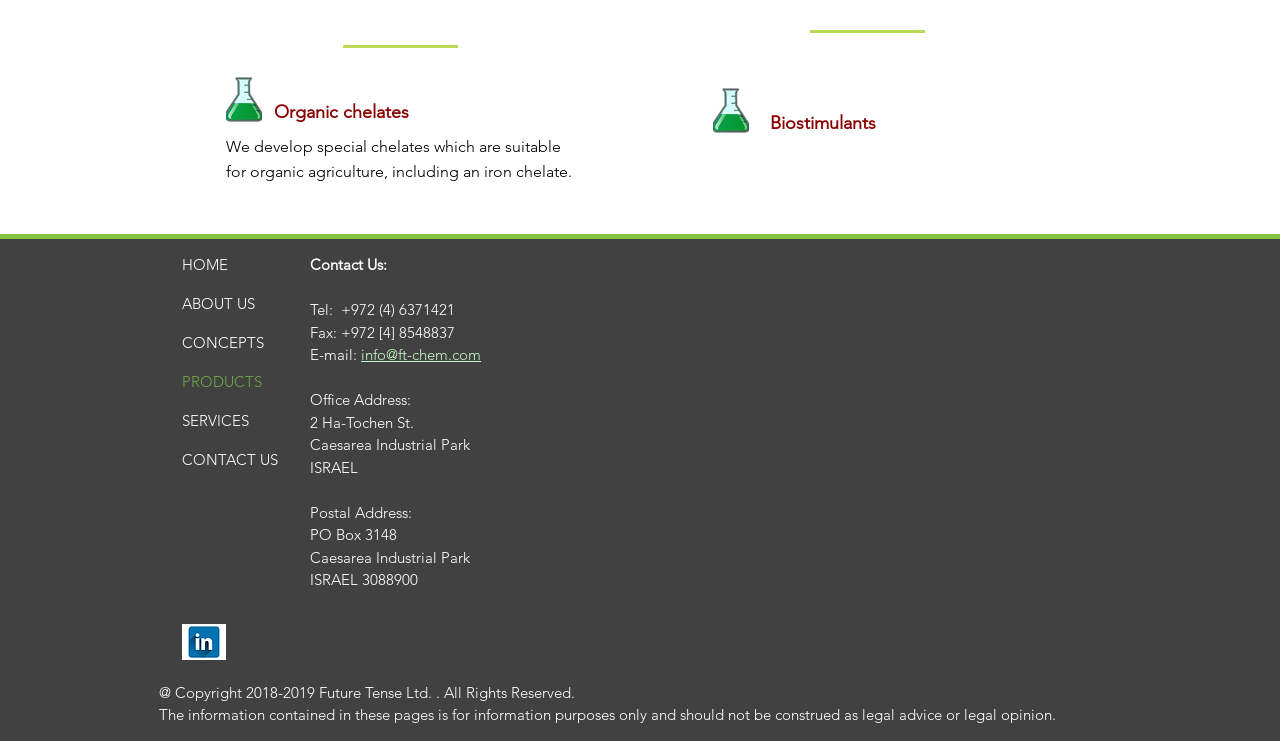What is the company name?
From the details in the image, provide a complete and detailed answer to the question.

I found the company name 'Future Tense Ltd.' in the copyright information at the bottom of the webpage, which is a common place to find such information.